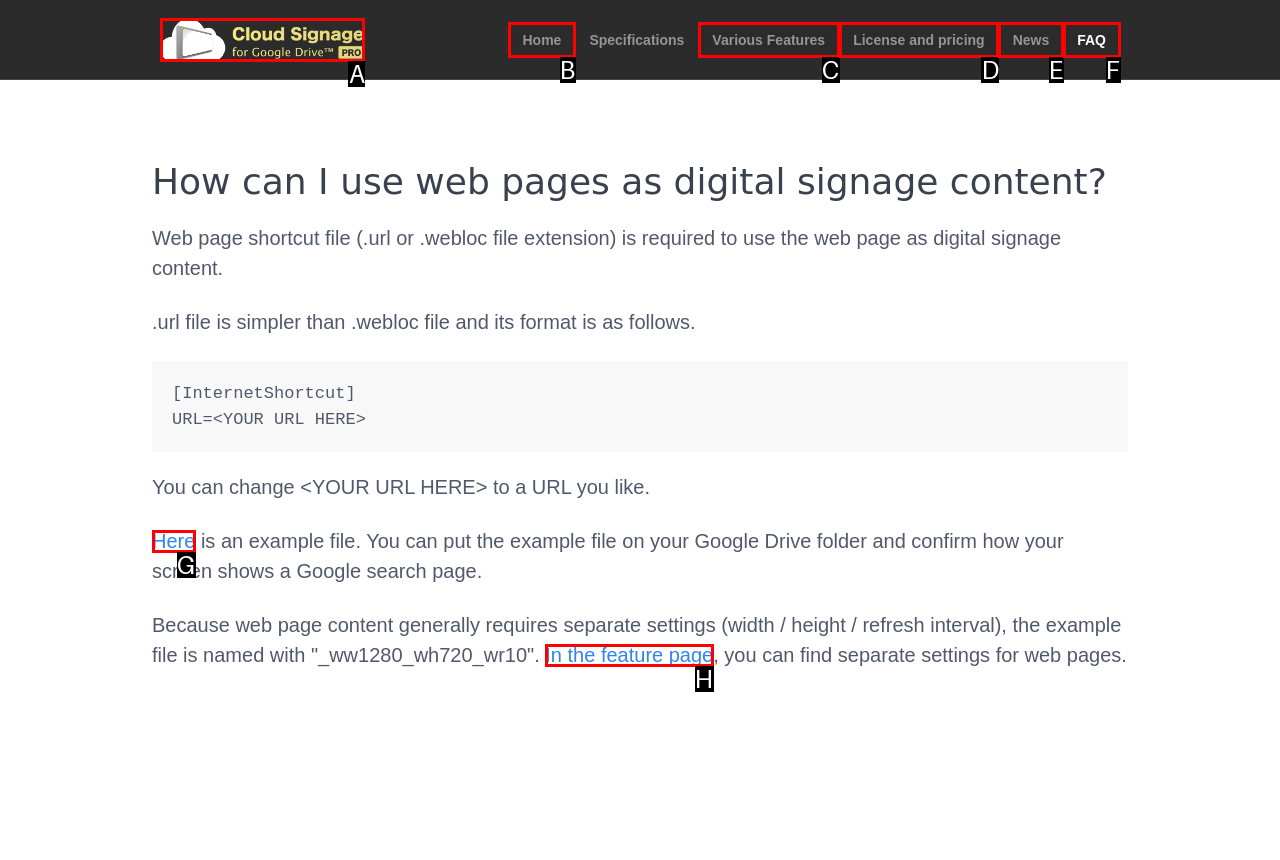Point out the specific HTML element to click to complete this task: Click Cloud Signage for Google Drive™ Reply with the letter of the chosen option.

A